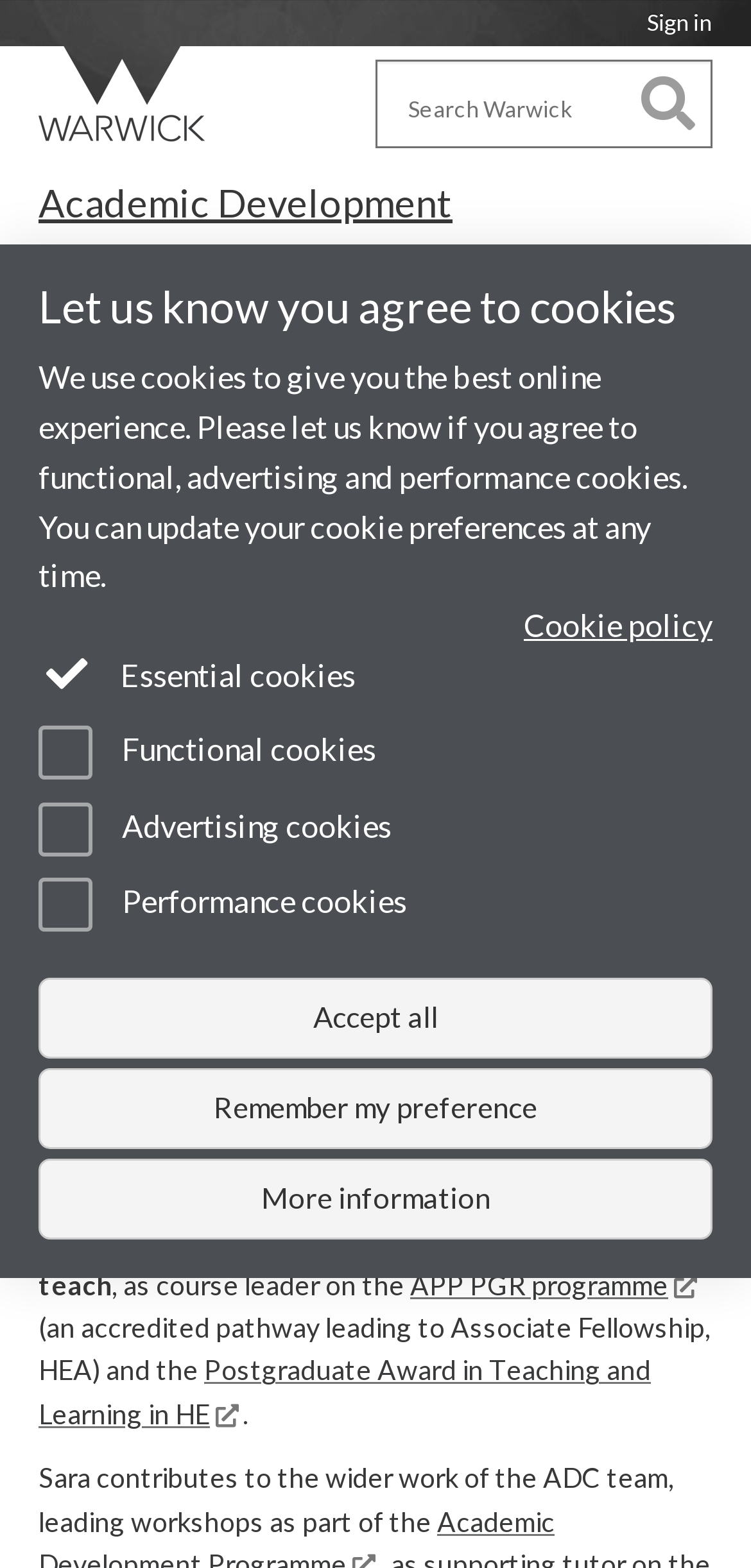Provide an in-depth description of the elements and layout of the webpage.

This webpage is about Sara Hattersley, an Associate Professor at the University of Warwick. At the top of the page, there is a utility bar with a "Sign in" link on the right side. Below the utility bar, there is a University of Warwick homepage link and an image of the university's logo. 

In the middle of the page, there is a search bar with a "Search" button on the right side. Below the search bar, there is a heading "Academic Development" followed by a secondary navigation menu with links to "People in ADC" and Sara Hattersley's profile.

The main content of the page is divided into sections. The first section displays Sara Hattersley's name and title as a heading. Below this, there is a section with her contact details, including her email address, phone number, and a link to find her location on an interactive map.

The next section is a biography of Sara Hattersley, which describes her teaching and teacher education experience. The biography also mentions her role in the Academic Development Centre and her responsibilities, including working with PhD students who teach and leading courses.

At the bottom of the page, there is a section about cookies, which explains how the website uses cookies and provides options for users to customize their cookie preferences. There are buttons to accept all cookies, remember preferences, or get more information.